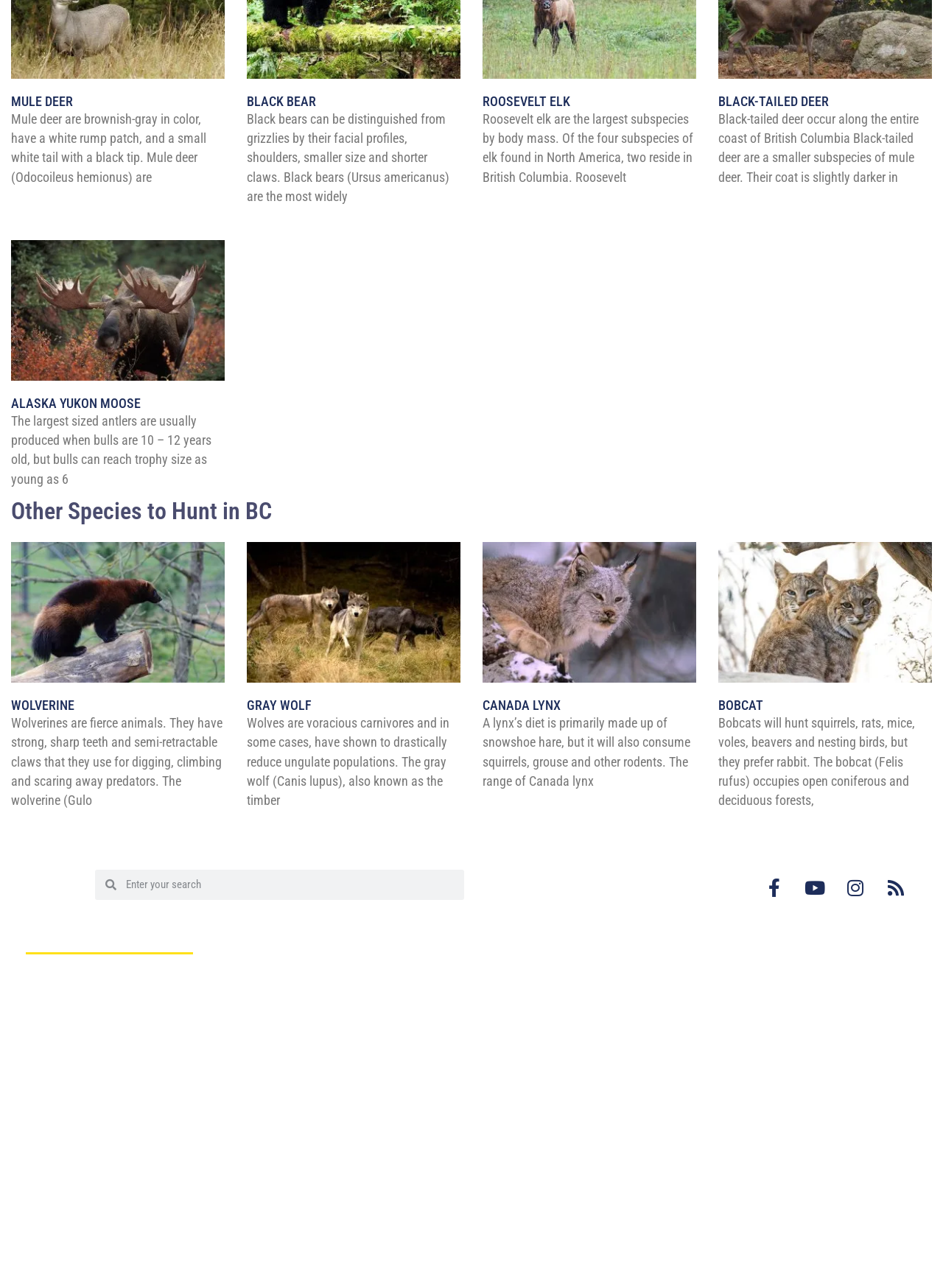Show the bounding box coordinates of the region that should be clicked to follow the instruction: "Login to your account."

None